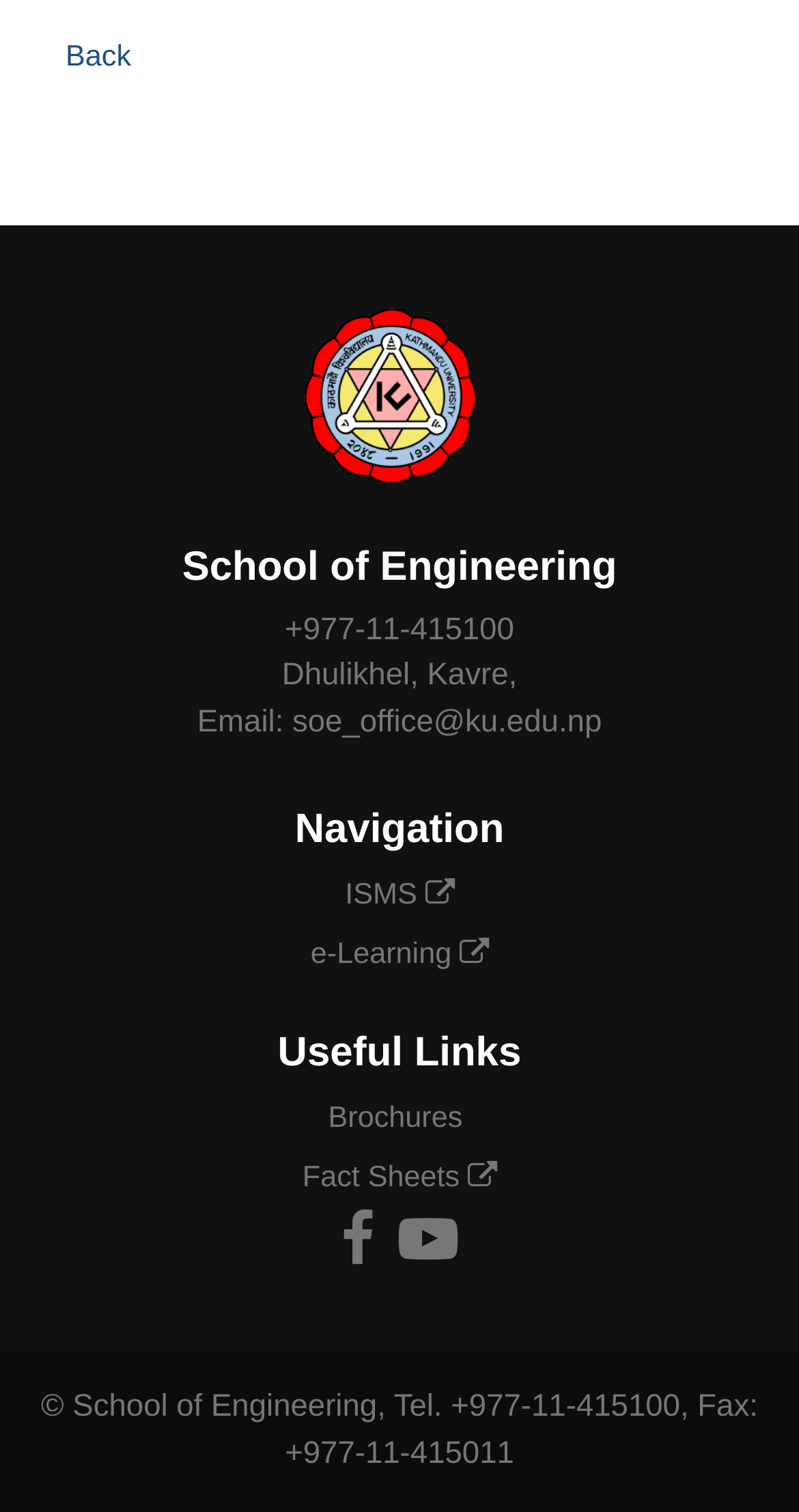Identify the bounding box coordinates of the HTML element based on this description: "parent_node: School of Engineering".

[0.349, 0.193, 0.651, 0.331]